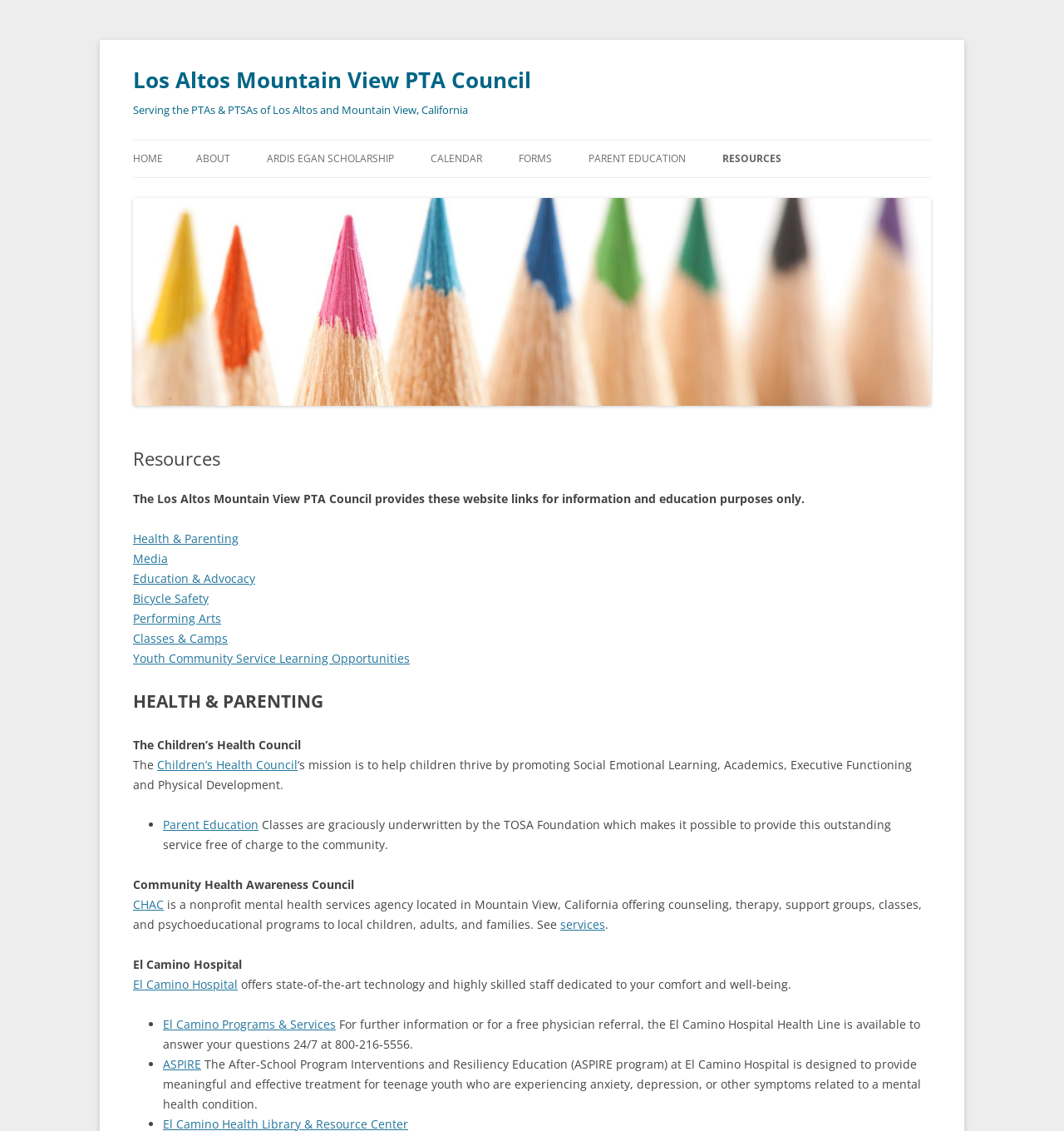What is the name of the organization that provides the Ardis Egan Scholarship?
Please provide a full and detailed response to the question.

The webpage mentions the Ardis Egan Scholarship, but it does not provide information on the organization that provides it.